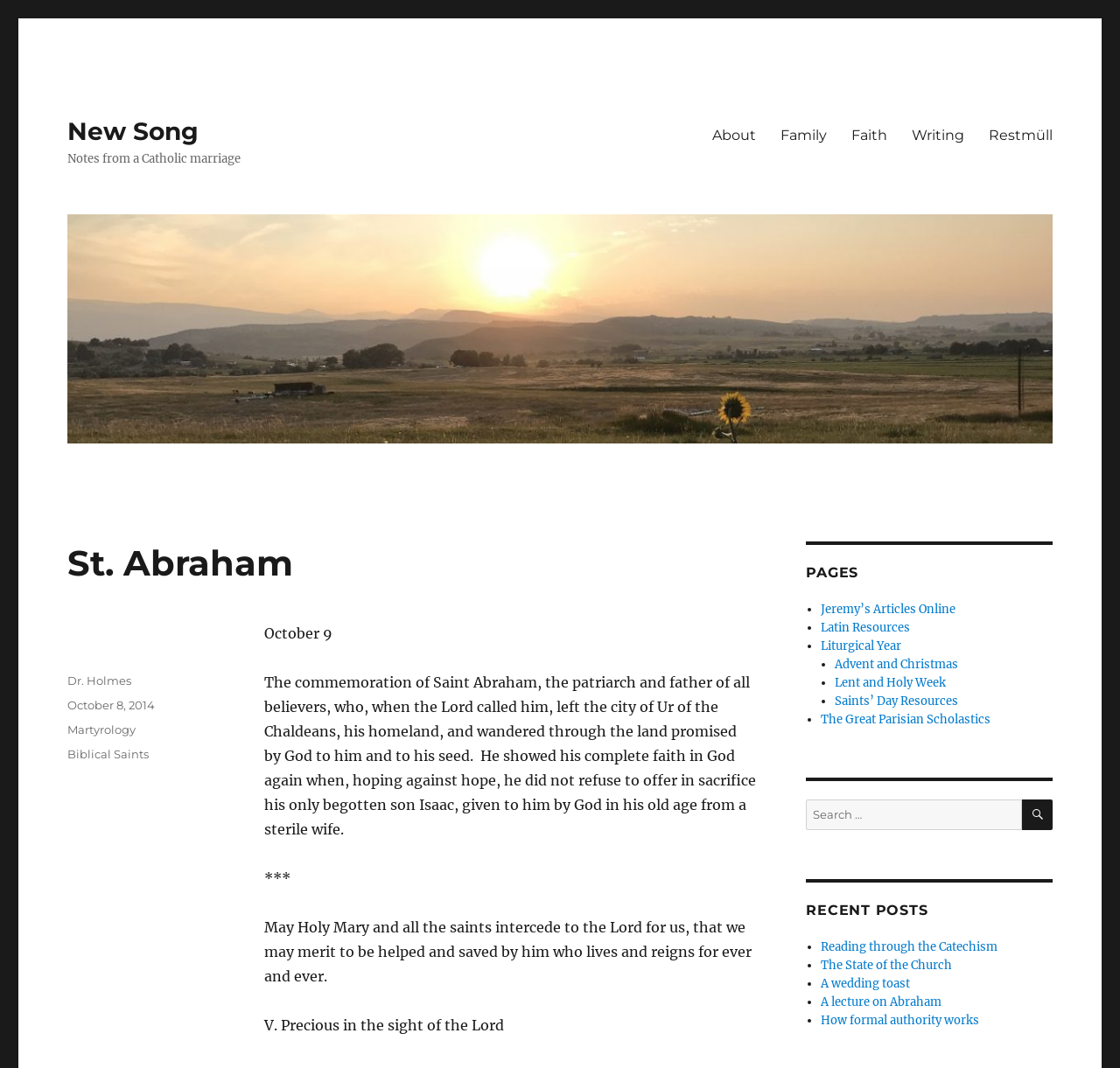Analyze the image and answer the question with as much detail as possible: 
What is the purpose of the search box?

The search box has a static text 'Search for:' and a button with a search icon, which suggests that the purpose of the search box is to search for posts on the website.